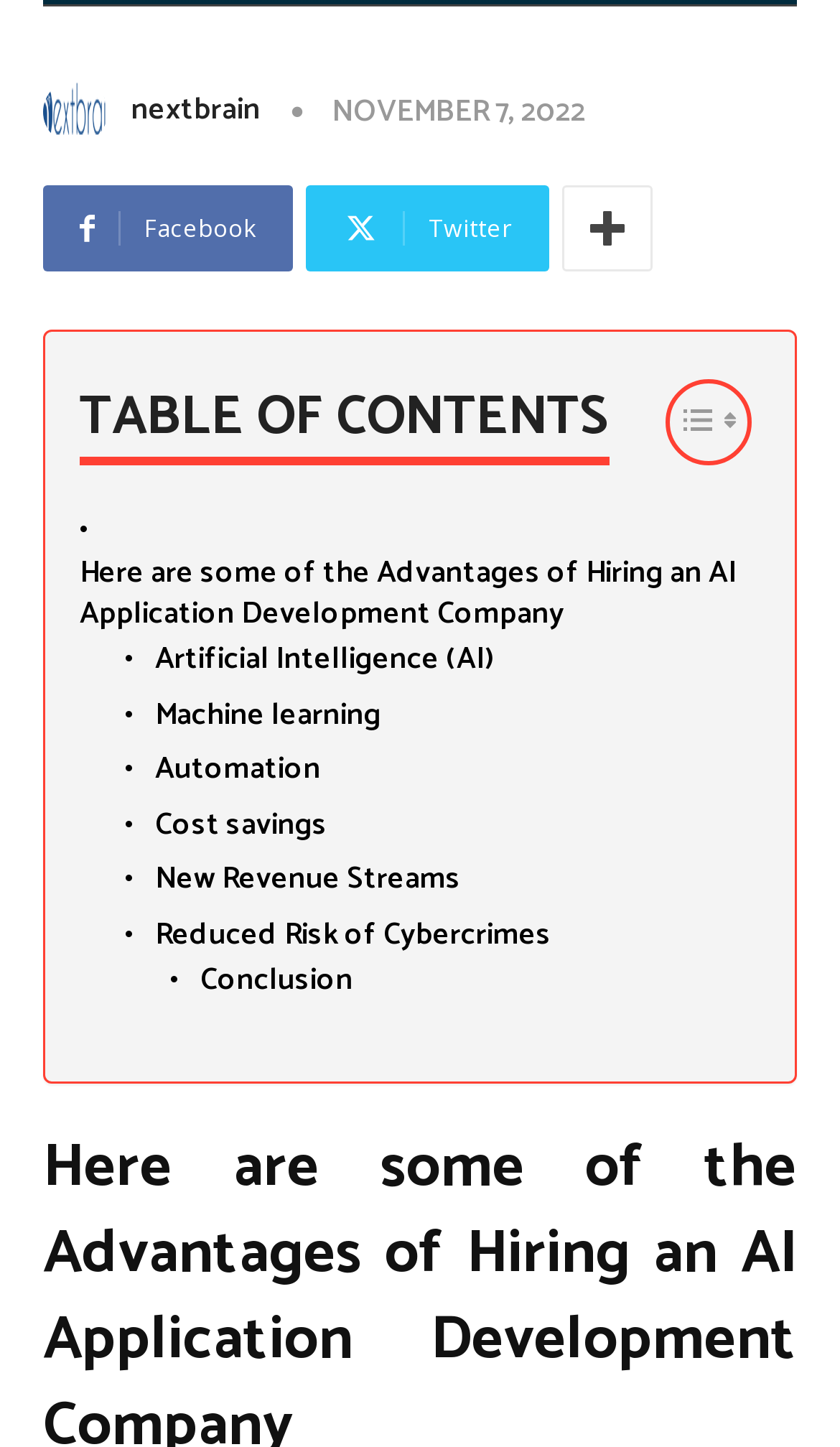Extract the bounding box coordinates for the UI element described by the text: "Automation". The coordinates should be in the form of [left, top, right, bottom] with values between 0 and 1.

[0.185, 0.518, 0.382, 0.548]